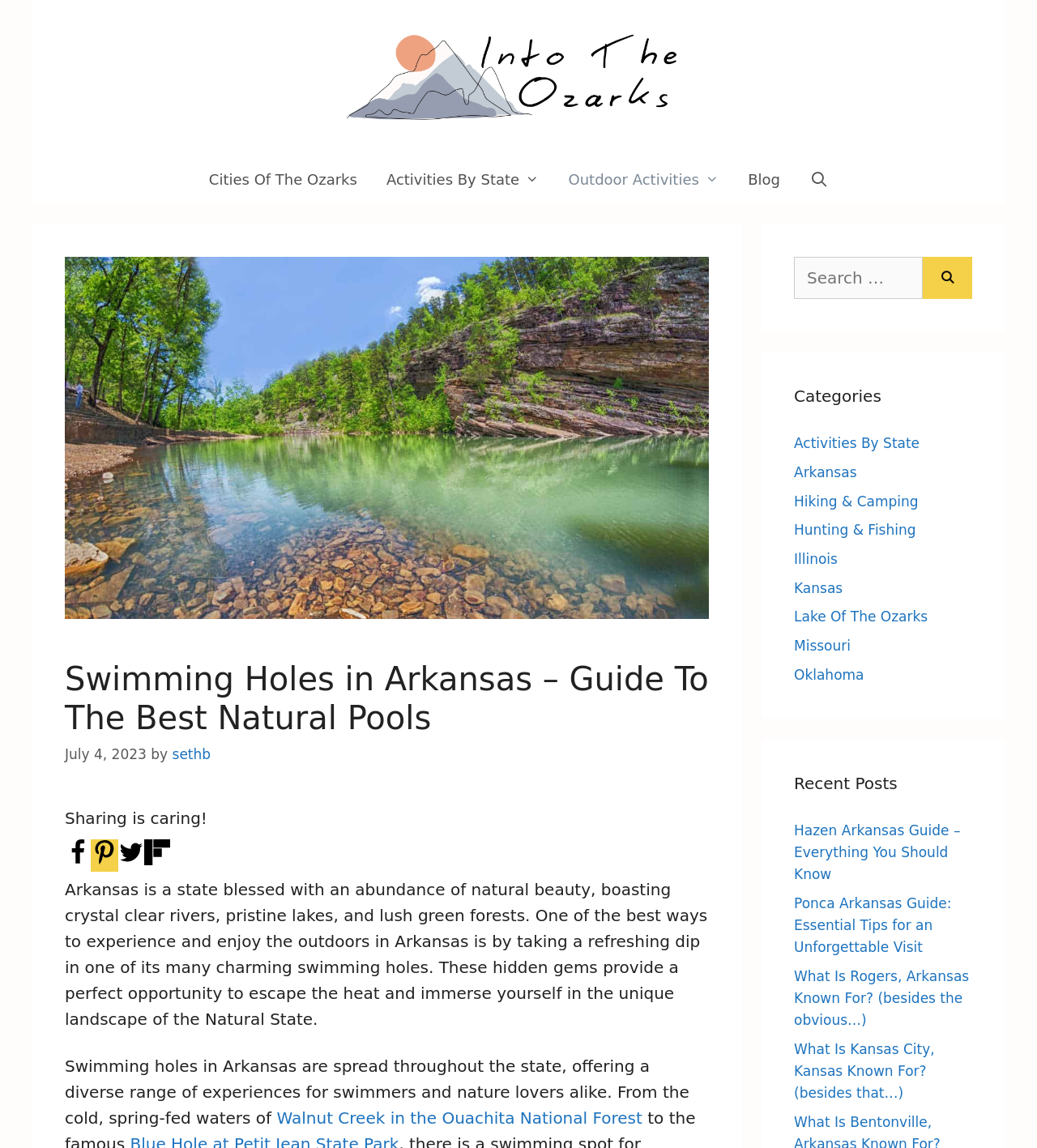Please provide the bounding box coordinates for the element that needs to be clicked to perform the instruction: "Read about 'Walnut Creek in the Ouachita National Forest'". The coordinates must consist of four float numbers between 0 and 1, formatted as [left, top, right, bottom].

[0.267, 0.966, 0.619, 0.983]